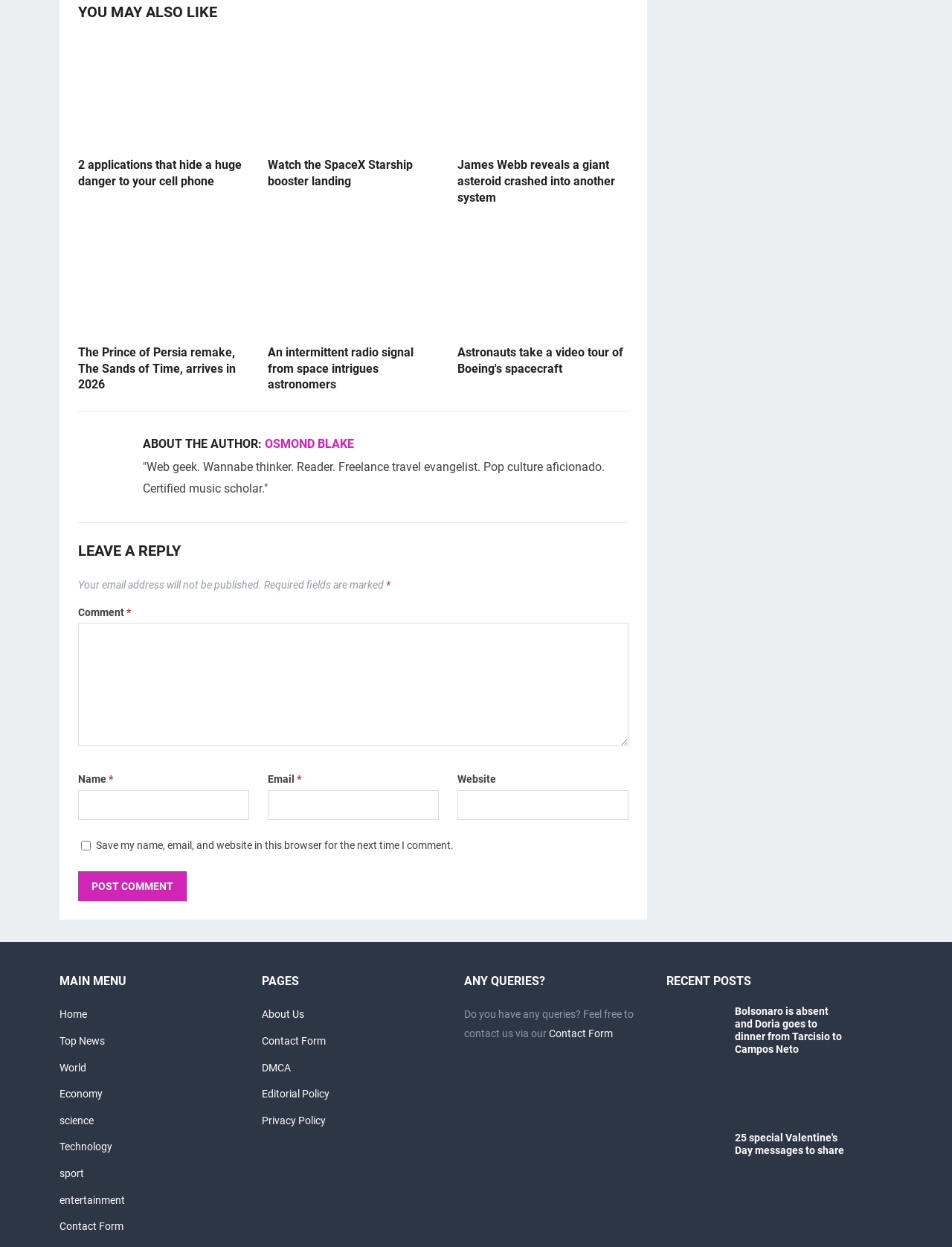What is the title of the first article?
Based on the visual content, answer with a single word or a brief phrase.

2 applications that hide a huge danger to your cell phone